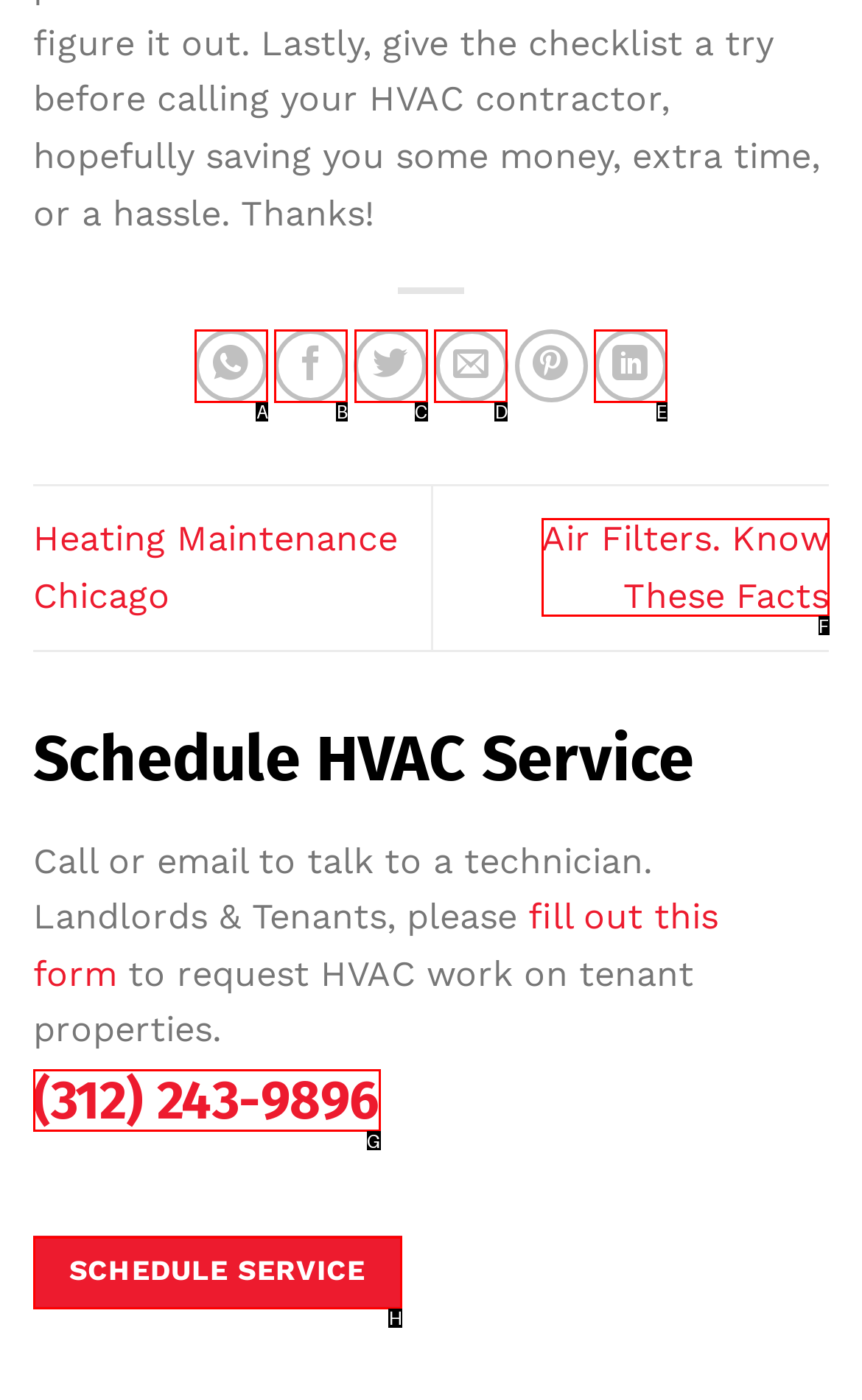Select the HTML element that corresponds to the description: Air Filters. Know These Facts. Answer with the letter of the matching option directly from the choices given.

F